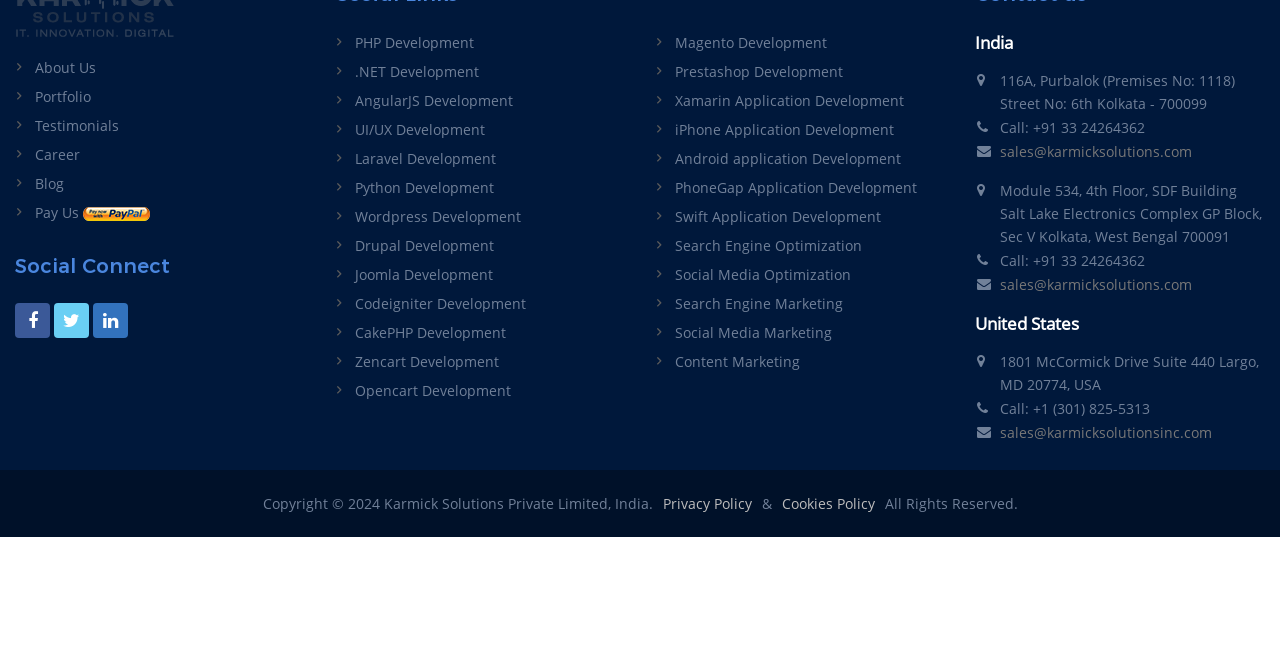Find the bounding box coordinates of the element I should click to carry out the following instruction: "Click on Privacy Policy".

[0.513, 0.766, 0.592, 0.796]